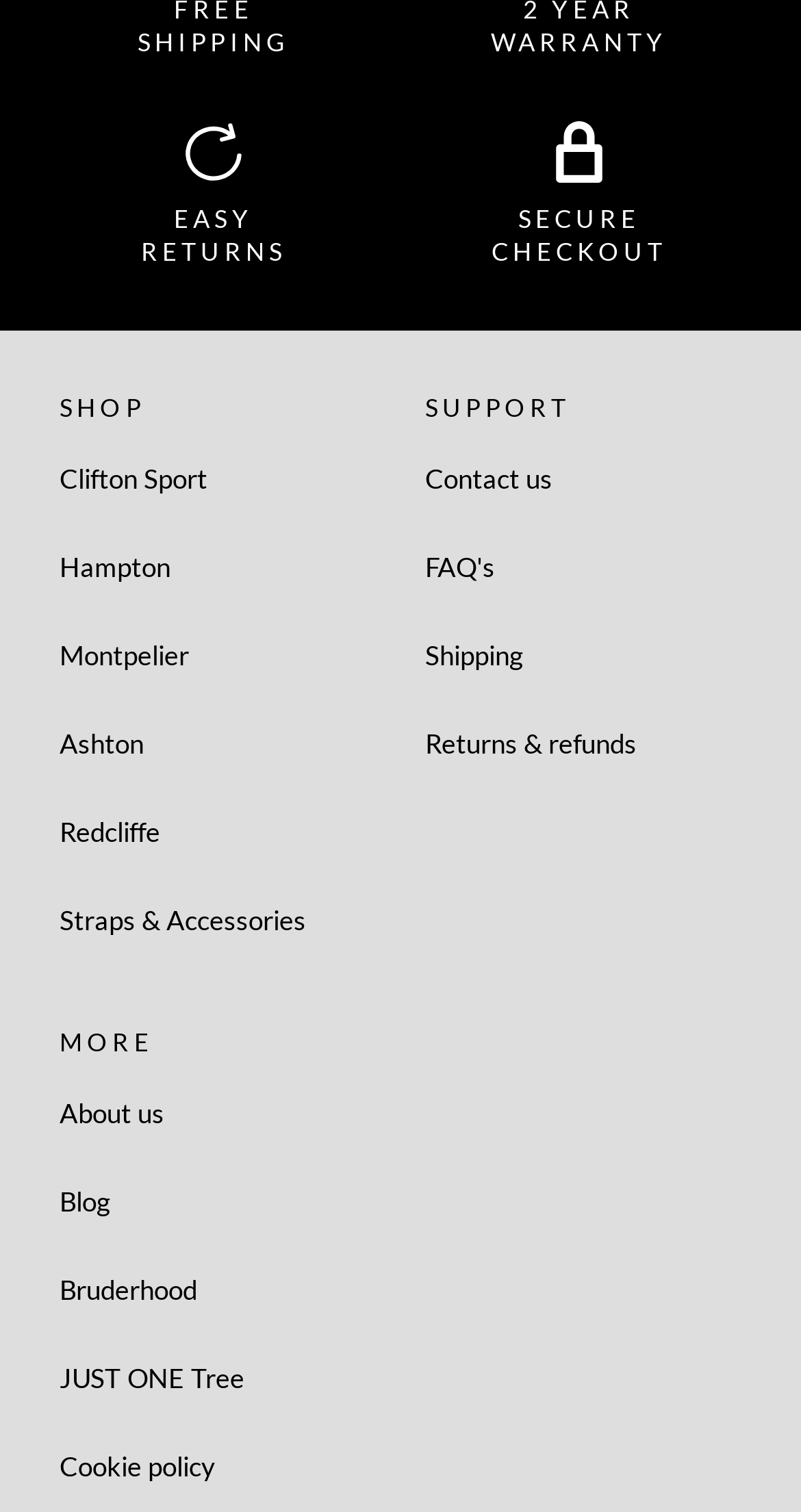What are the main categories in the top menu? Look at the image and give a one-word or short phrase answer.

SHOP, Clifton Sport, Hampton, etc.